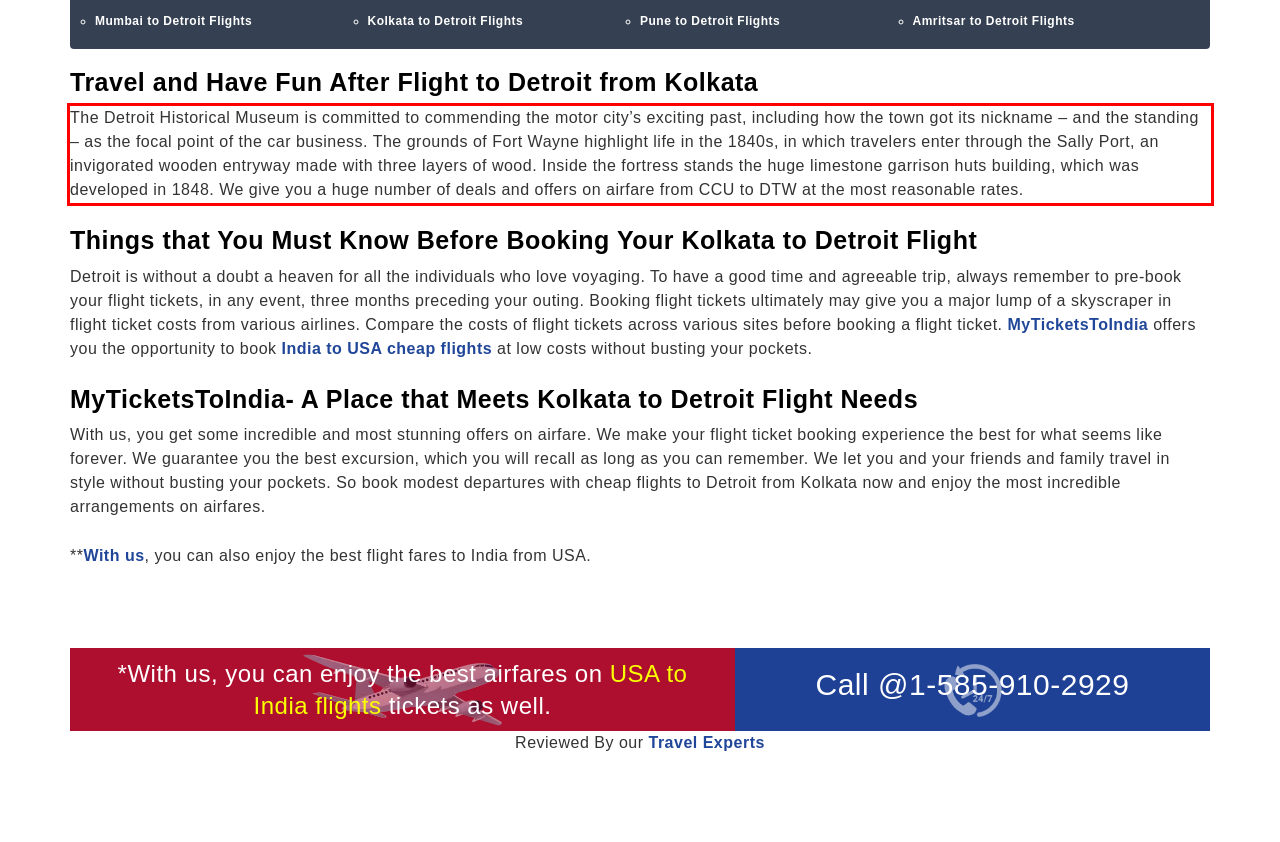Analyze the screenshot of the webpage and extract the text from the UI element that is inside the red bounding box.

The Detroit Historical Museum is committed to commending the motor city’s exciting past, including how the town got its nickname – and the standing – as the focal point of the car business. The grounds of Fort Wayne highlight life in the 1840s, in which travelers enter through the Sally Port, an invigorated wooden entryway made with three layers of wood. Inside the fortress stands the huge limestone garrison huts building, which was developed in 1848. We give you a huge number of deals and offers on airfare from CCU to DTW at the most reasonable rates.